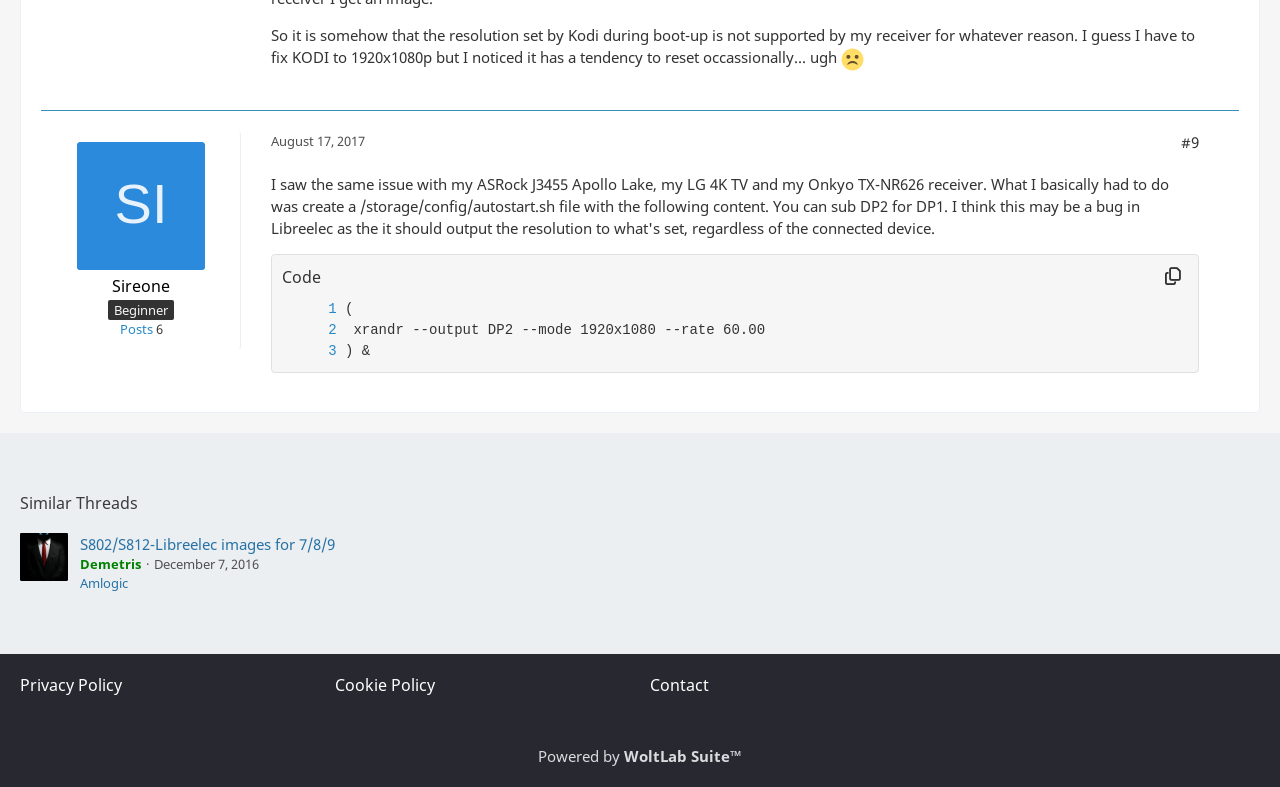Please indicate the bounding box coordinates of the element's region to be clicked to achieve the instruction: "Click on the user profile 'Sireone'". Provide the coordinates as four float numbers between 0 and 1, i.e., [left, top, right, bottom].

[0.088, 0.35, 0.133, 0.376]